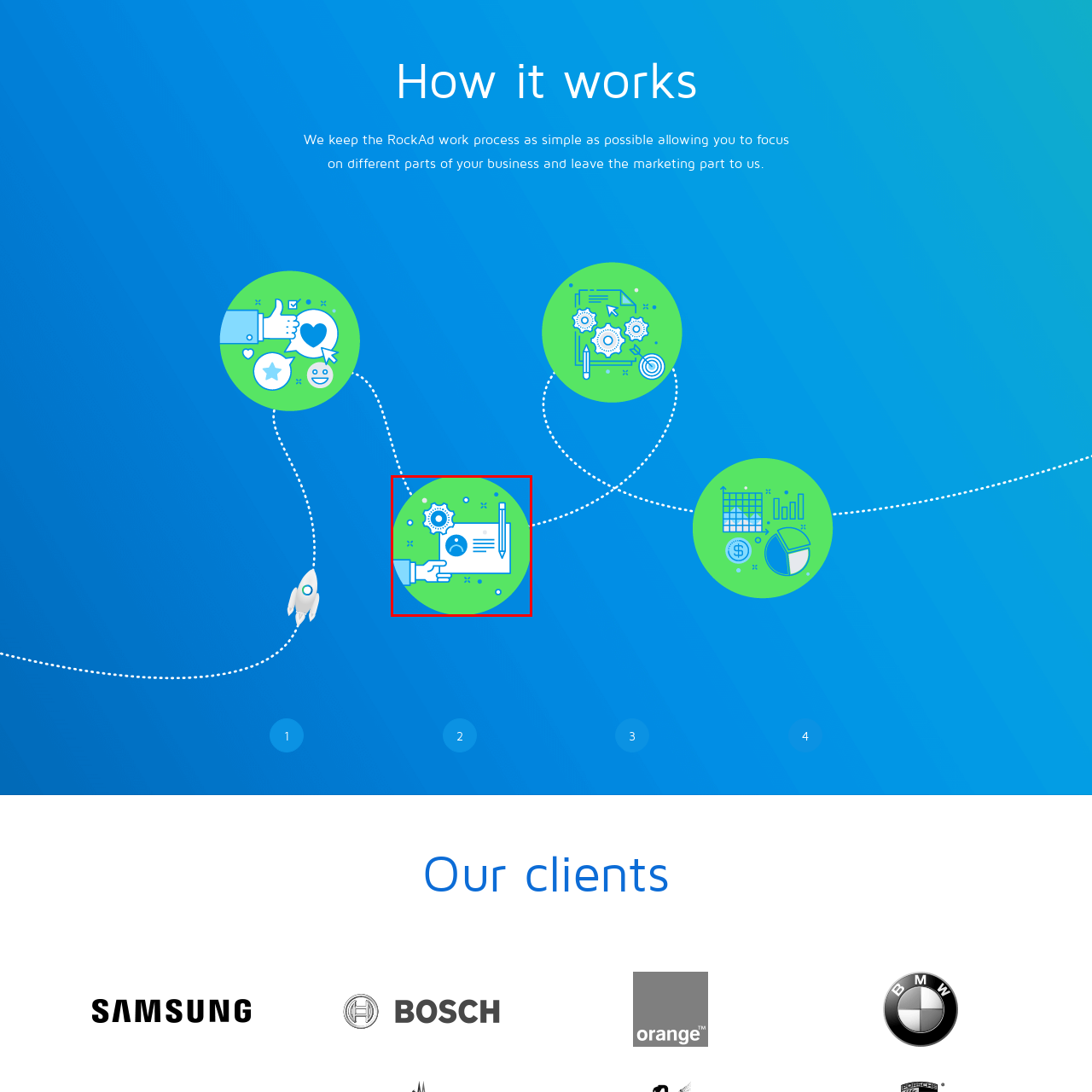Look at the area marked with a blue rectangle, What is the color scheme of the background? 
Provide your answer using a single word or phrase.

Green and blue hues